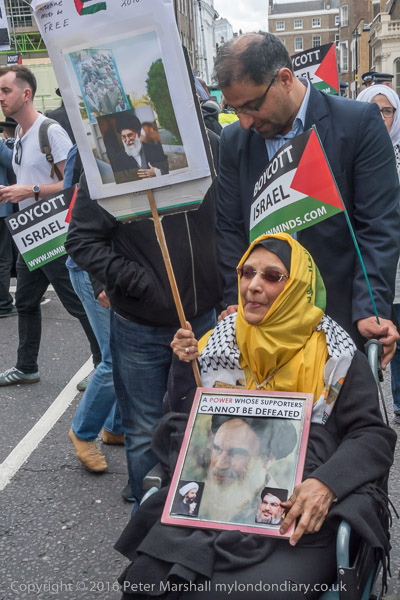Offer a detailed narrative of the scene shown in the image.

The image depicts a poignant scene from a protest, capturing a woman in a wheelchair, dressed in traditional attire with a vibrant yellow scarf. She holds a sign reading "A POWER WHOSE SUPPORTERS CANNOT BE DEFEATED," which features an image of a notable leader. Beside her stands a man, perhaps offering assistance, also participating in the protest. In the background, other demonstrators can be seen carrying placards that call for a boycott of Israel, adding to the atmosphere of activism and solidarity within the movement. The setting appears to be a city street, emphasizing a public demonstration against perceived injustices.